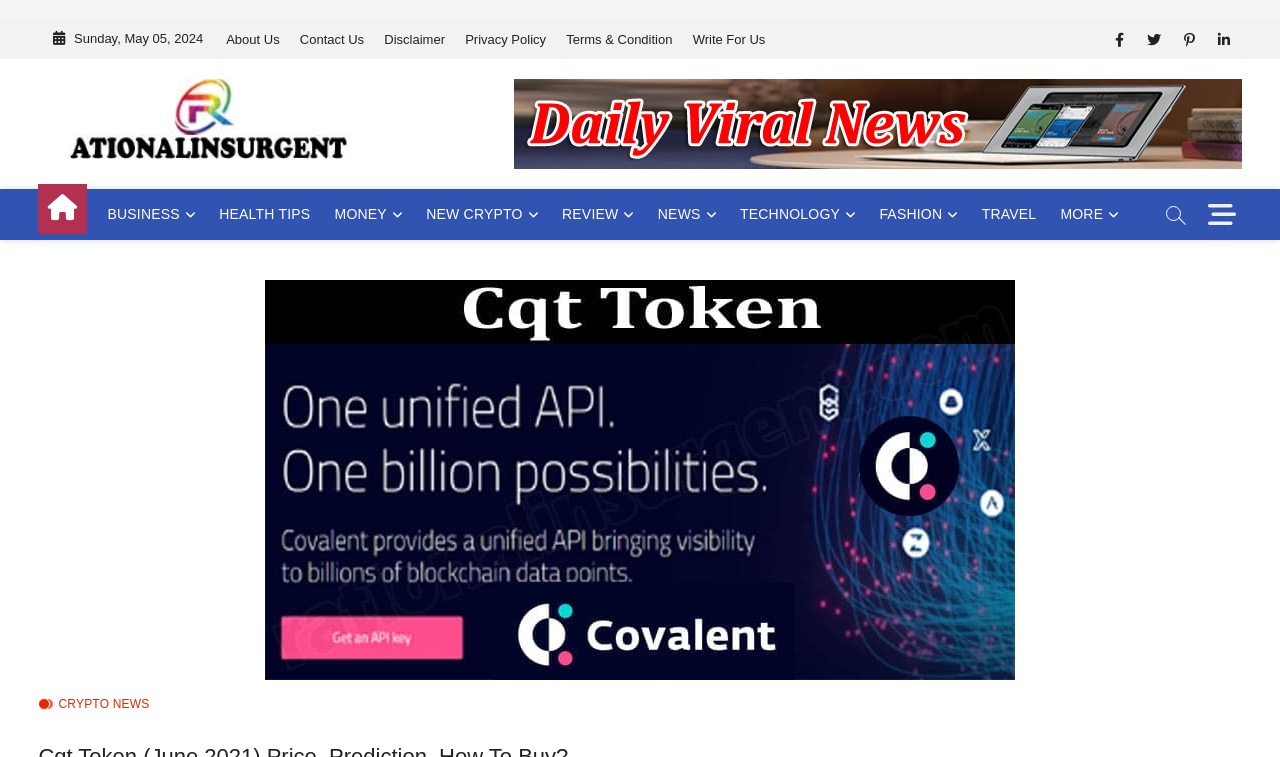What is the date displayed on the webpage?
From the image, respond using a single word or phrase.

Sunday, May 05, 2024